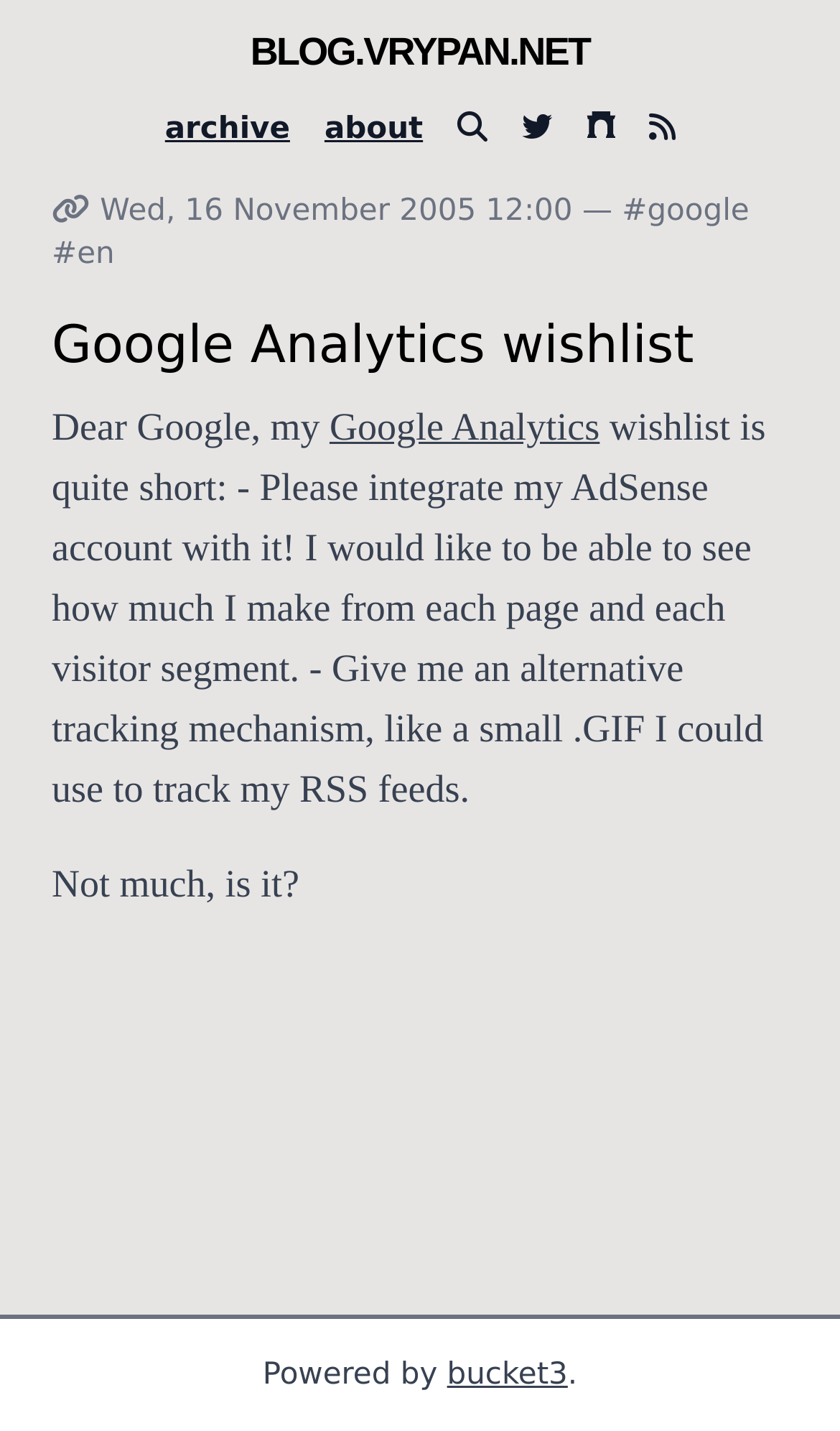What is the name of the blog?
Kindly offer a comprehensive and detailed response to the question.

The name of the blog can be found in the root element, which is 'Google Analytics wishlist - blog.vrypan.net', indicating that the blog's name is 'blog.vrypan.net'.